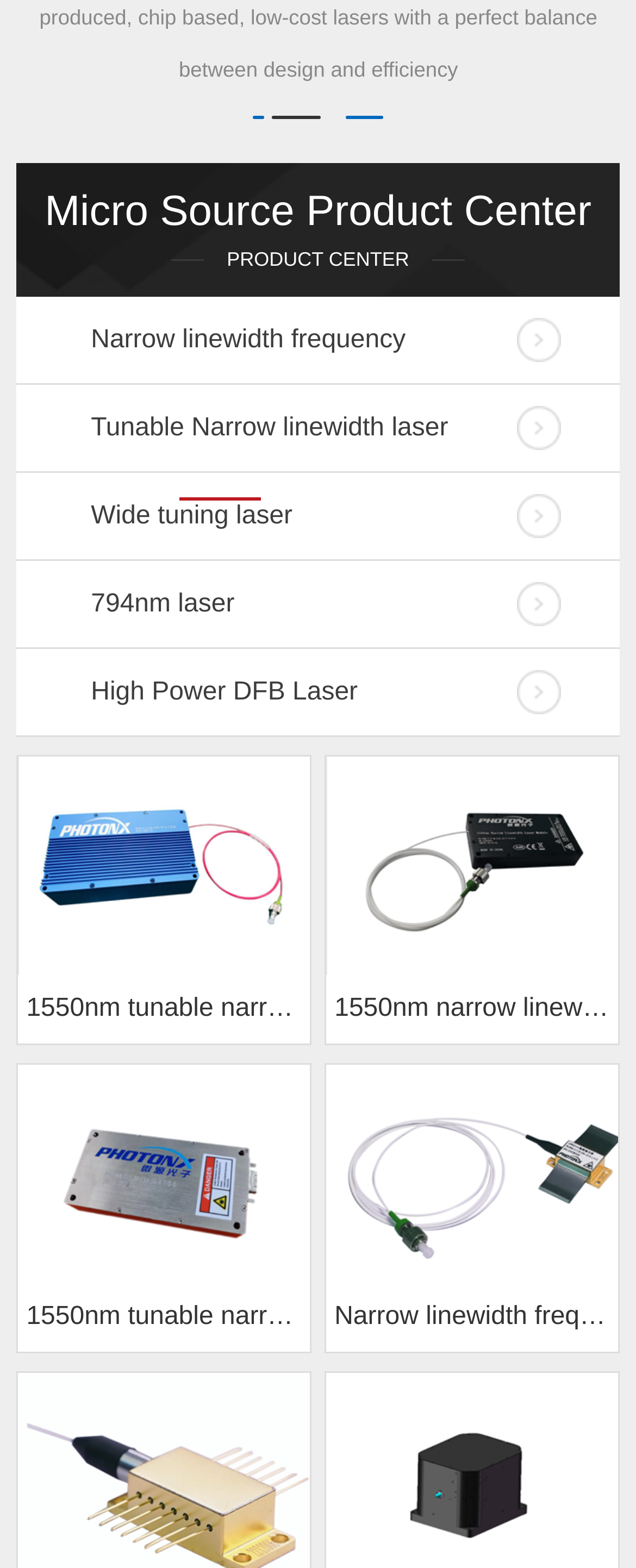For the given element description High Power DFB Laser, determine the bounding box coordinates of the UI element. The coordinates should follow the format (top-left x, top-left y, bottom-right x, bottom-right y) and be within the range of 0 to 1.

[0.025, 0.414, 0.975, 0.469]